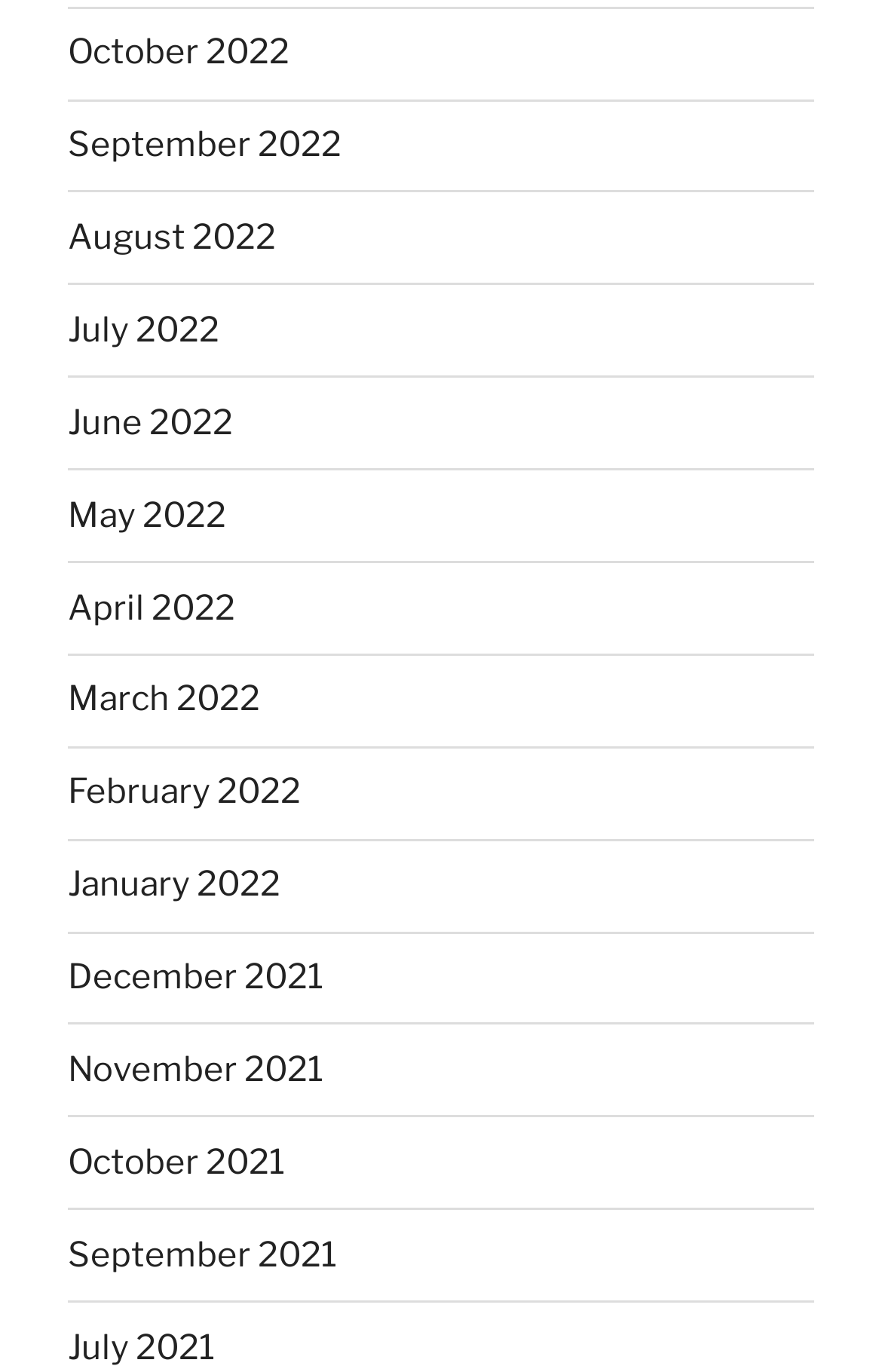Find and indicate the bounding box coordinates of the region you should select to follow the given instruction: "view July 2022".

[0.077, 0.226, 0.249, 0.255]